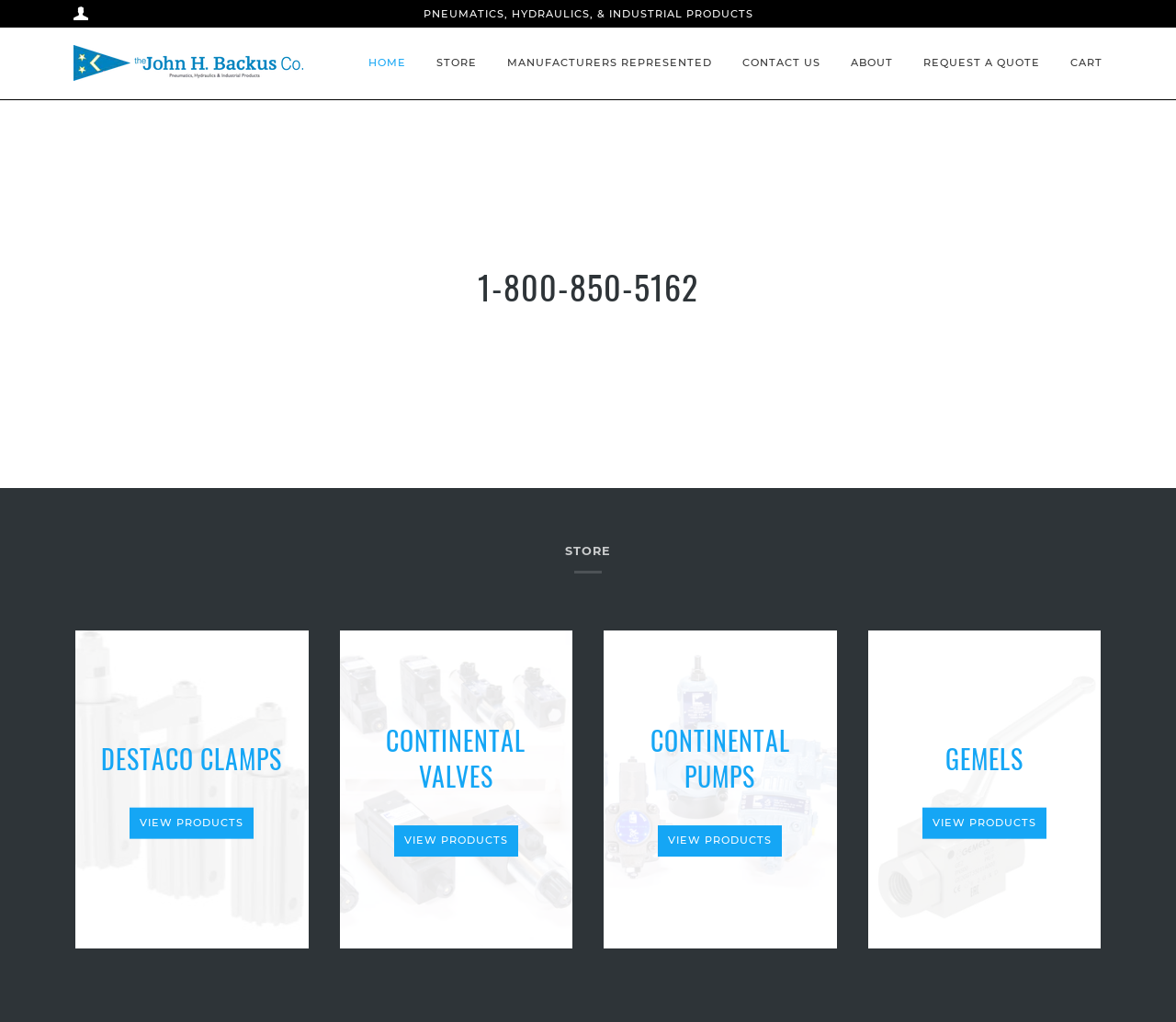Analyze the image and deliver a detailed answer to the question: What is the name of the manufacturer represented by the company?

The webpage has a link 'DESTACO CLAMPS VIEW PRODUCTS' which suggests that Destaco is one of the manufacturers represented by the company, John H. Backus Company.